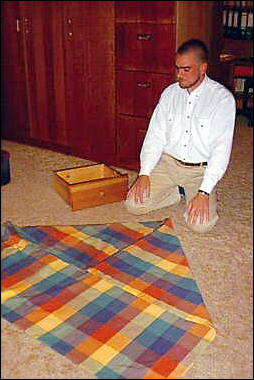Look at the image and write a detailed answer to the question: 
What type of setting is depicted in the background?

The background of the image features wooden cabinetry, which suggests that the scene is taking place in a classroom or a storage area, as mentioned in the caption.